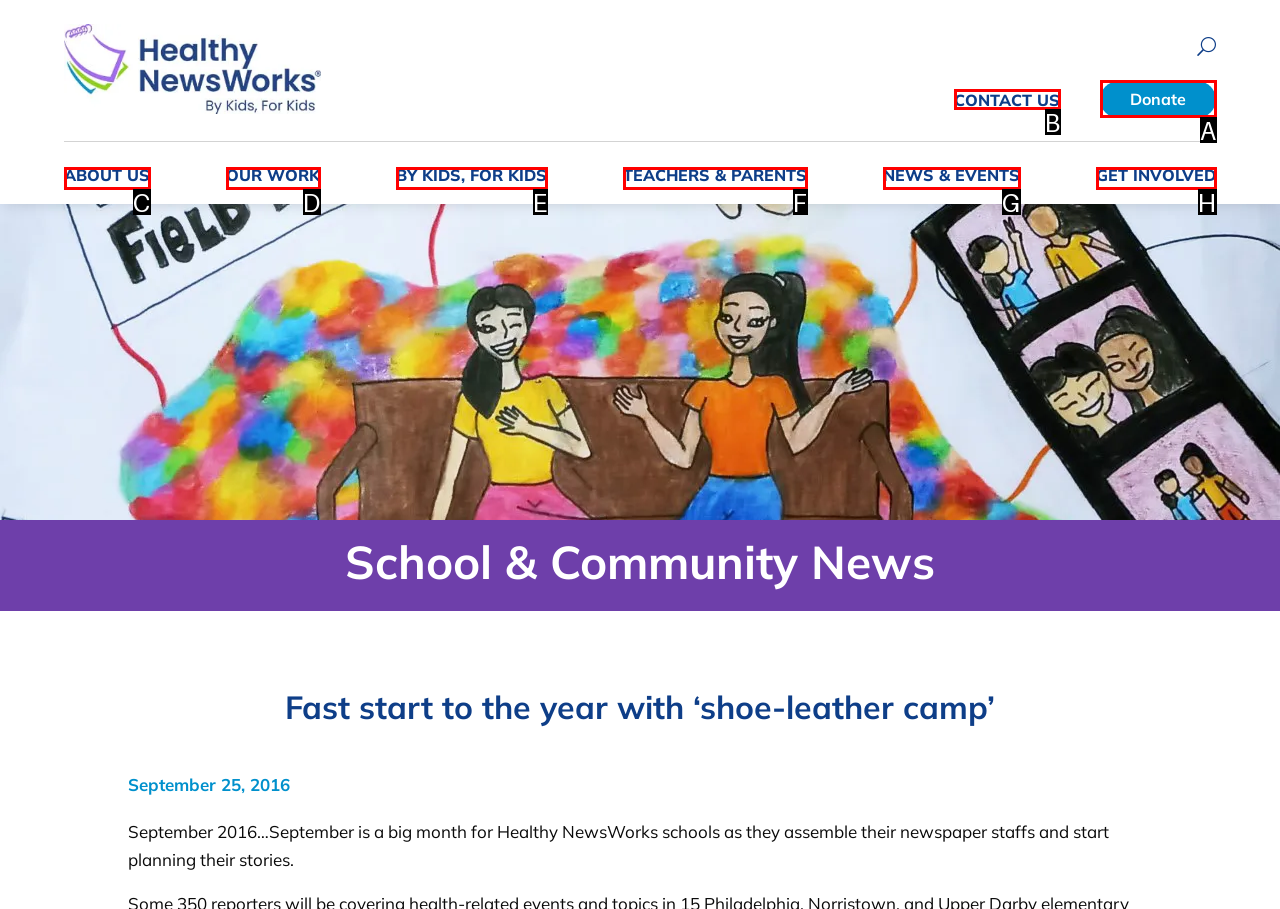Determine which HTML element fits the description: News & Events. Answer with the letter corresponding to the correct choice.

G